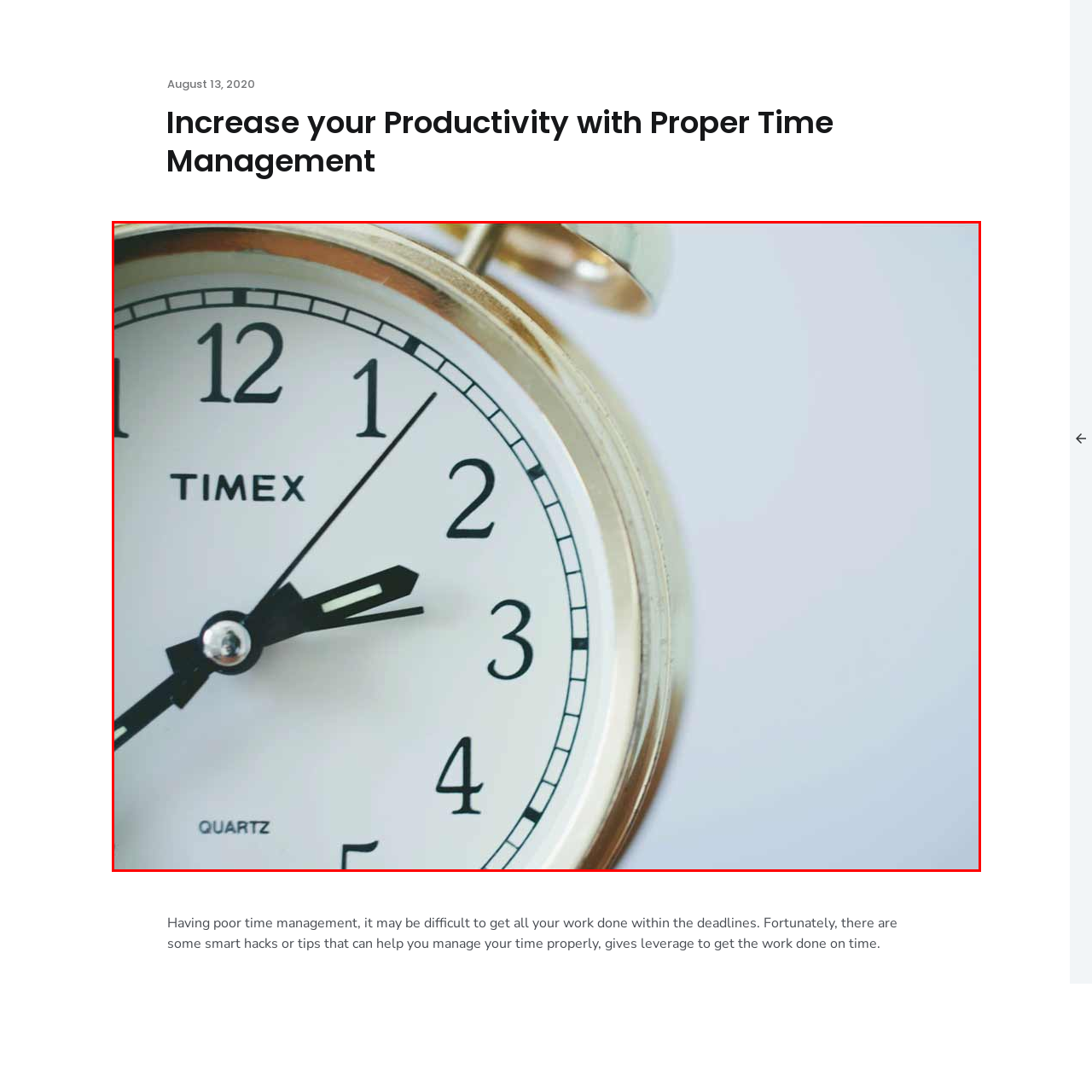Inspect the image outlined by the red box and answer the question using a single word or phrase:
What time is displayed on the clock?

Just past 2 o'clock